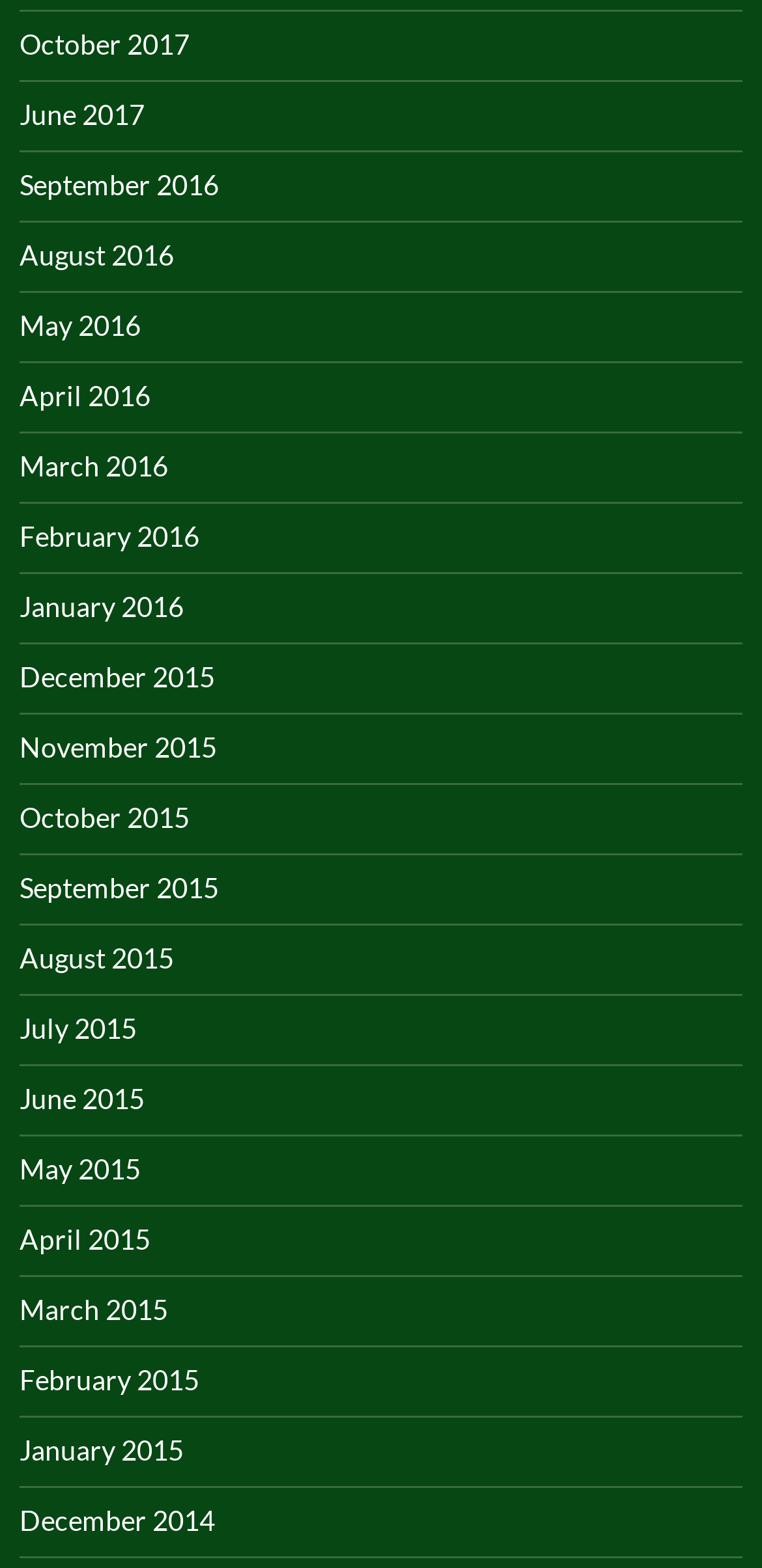What is the earliest month listed?
Use the information from the image to give a detailed answer to the question.

By examining the list of links, I found that the earliest month listed is December 2014, which is located at the bottom of the list.